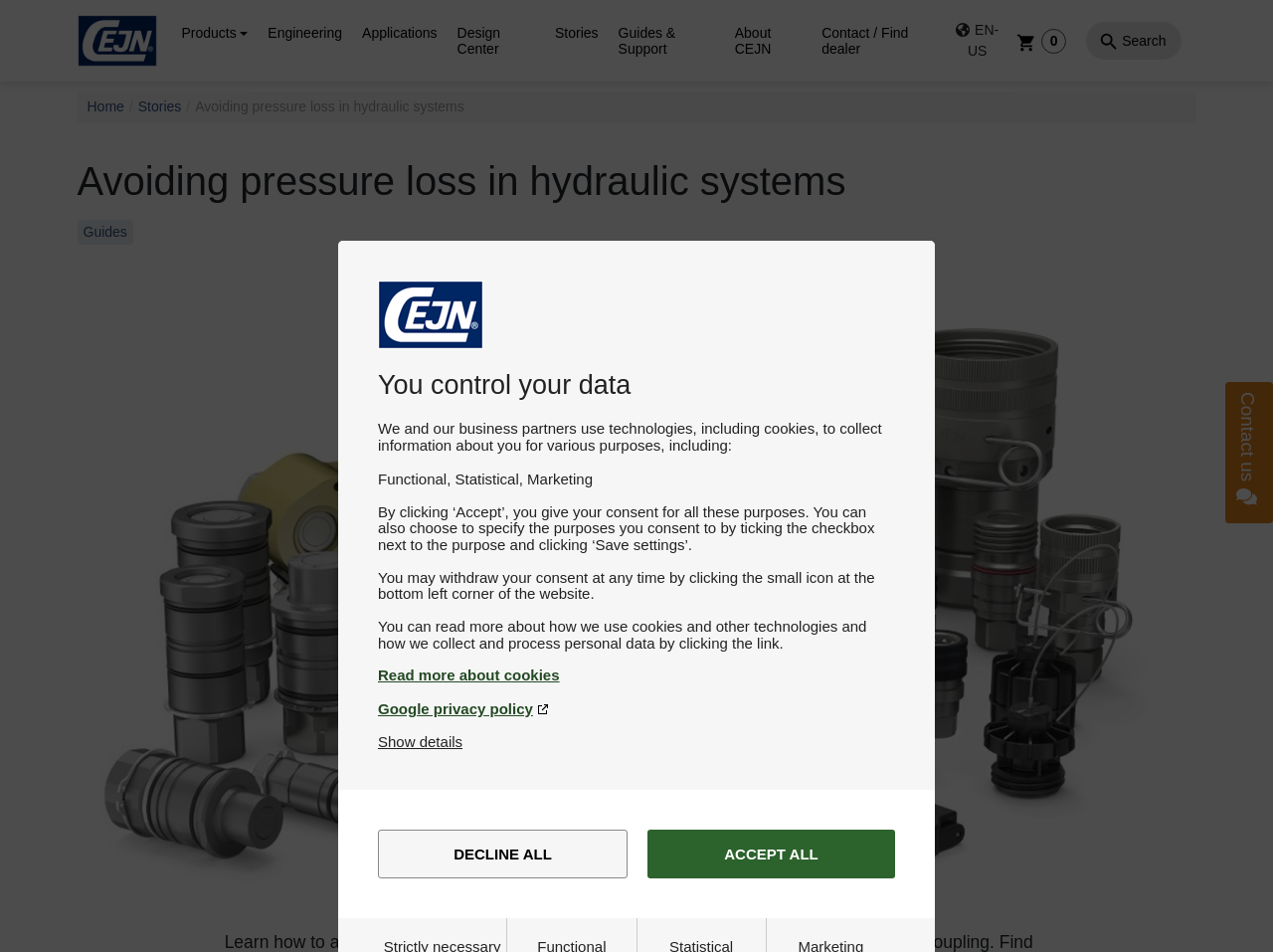Look at the image and give a detailed response to the following question: What is the logo of the website?

The logo of the website is located at the top left corner of the webpage, and it is an image with a bounding box coordinate of [0.061, 0.016, 0.123, 0.07]. The logo is also a link with the text 'CEJN logo'.